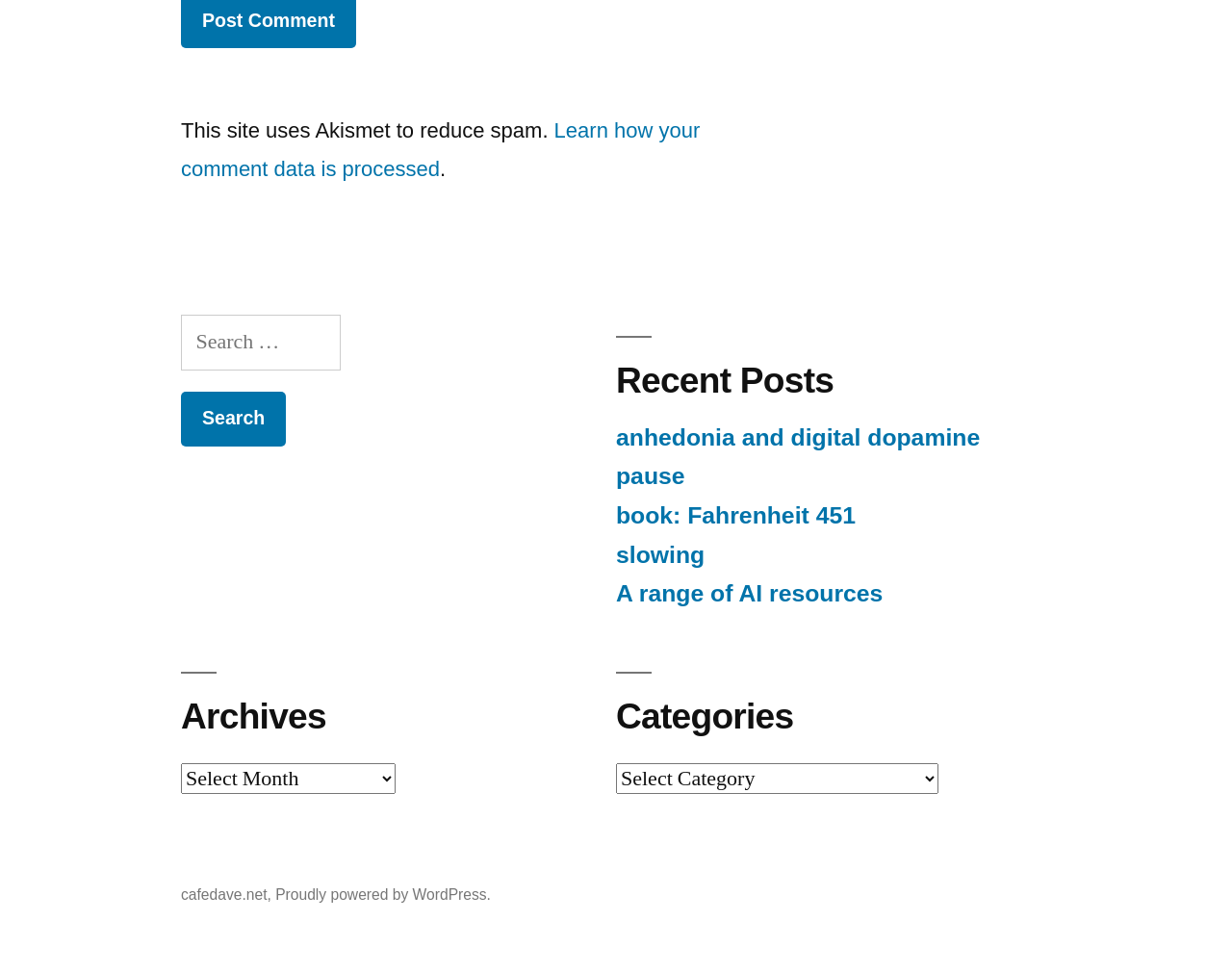Please provide the bounding box coordinates for the UI element as described: "slowing". The coordinates must be four floats between 0 and 1, represented as [left, top, right, bottom].

[0.5, 0.557, 0.572, 0.584]